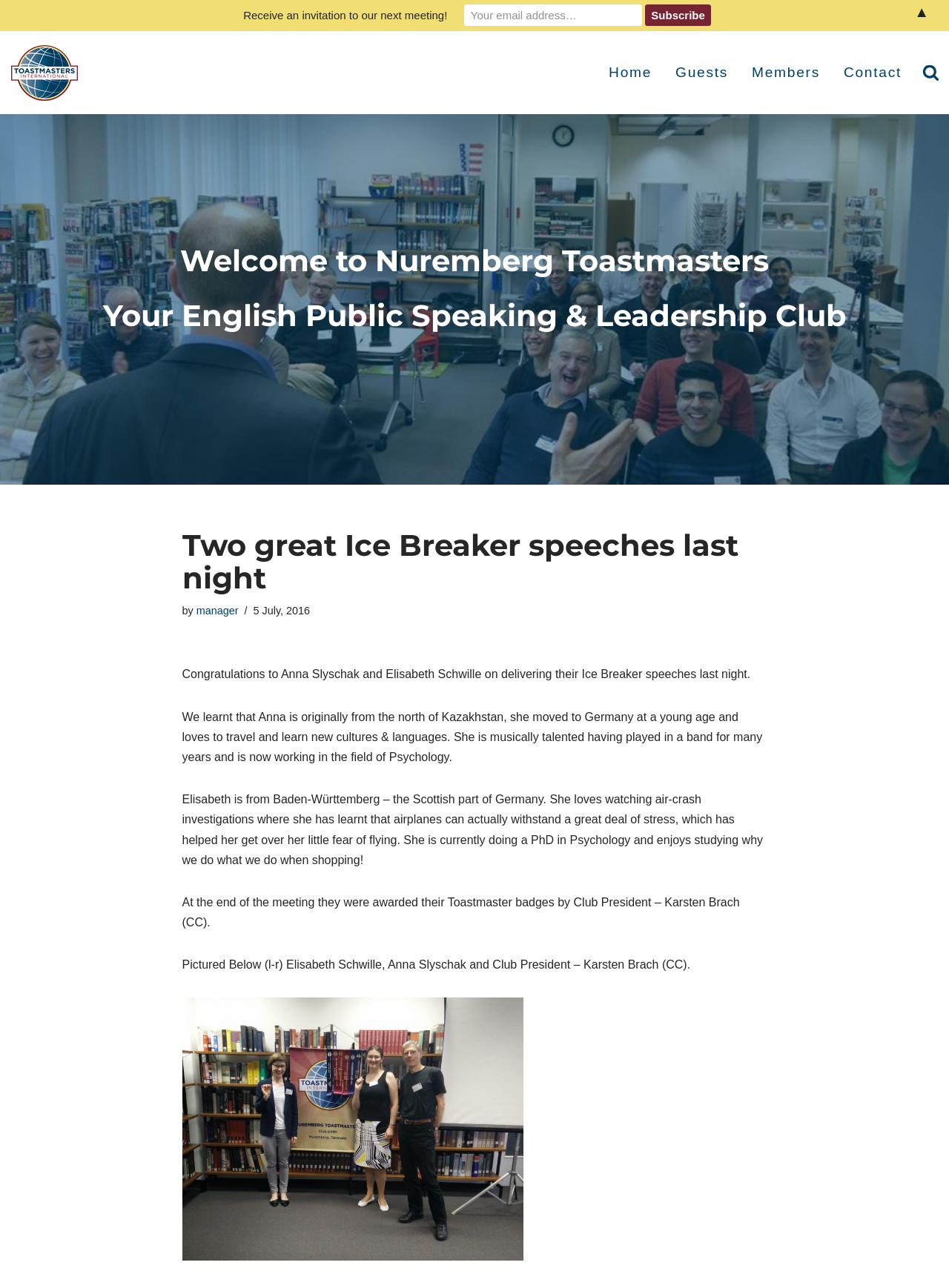Identify the coordinates of the bounding box for the element that must be clicked to accomplish the instruction: "Search for something".

[0.972, 0.028, 0.99, 0.085]